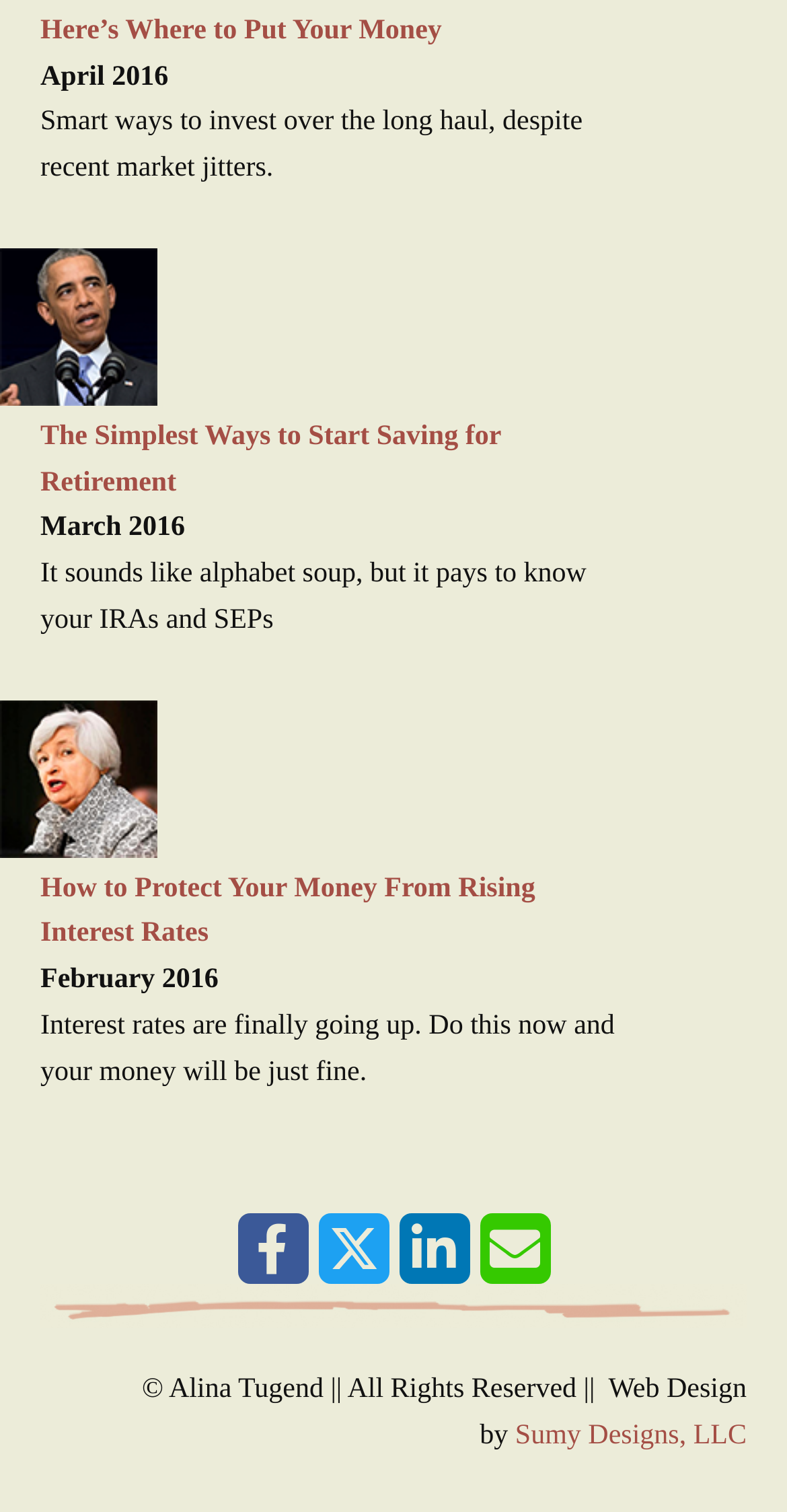Given the webpage screenshot and the description, determine the bounding box coordinates (top-left x, top-left y, bottom-right x, bottom-right y) that define the location of the UI element matching this description: Academics

None